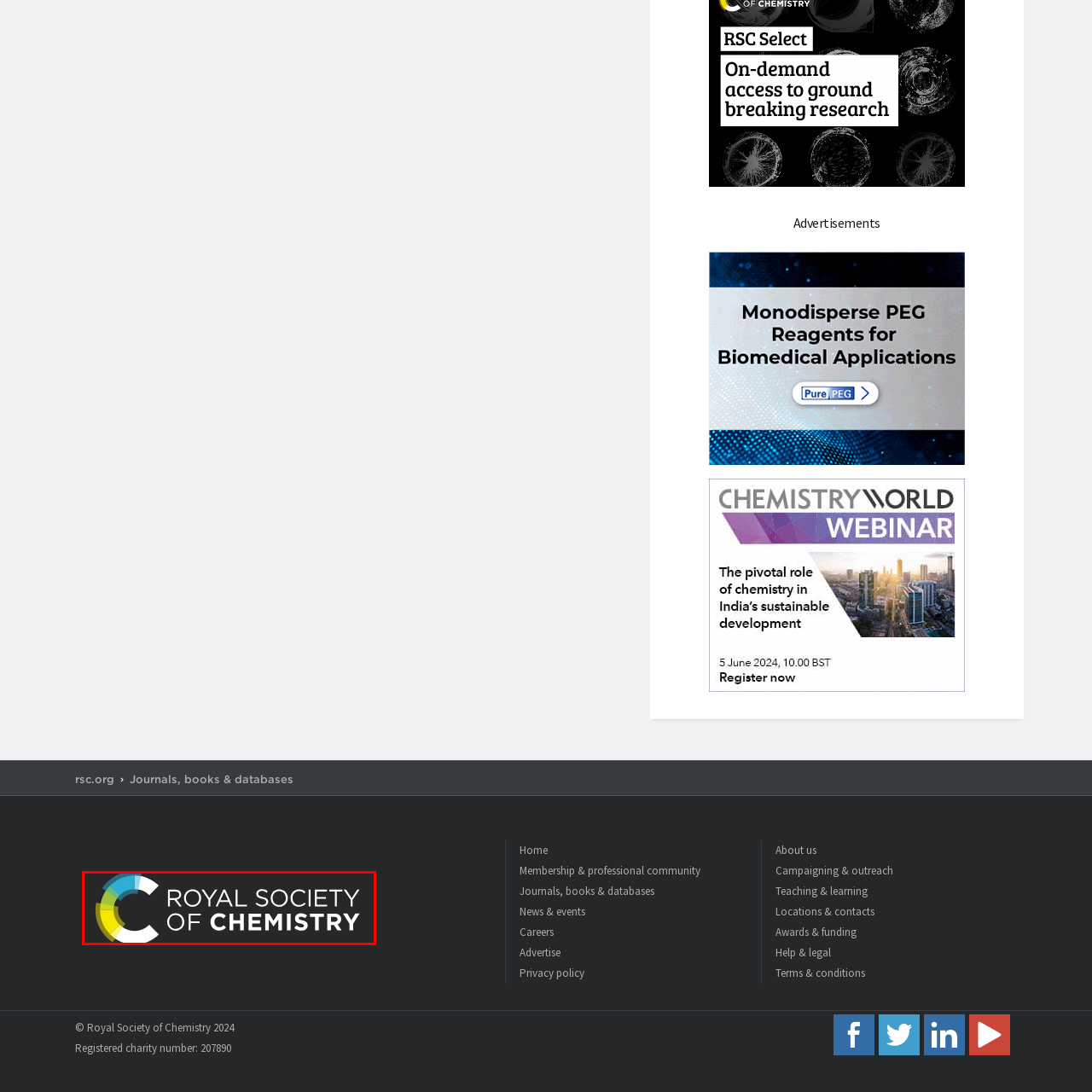What is the text color of the organization's name?
Look at the image highlighted within the red bounding box and provide a detailed answer to the question.

The text 'ROYAL SOCIETY OF CHEMISTRY' is prominently displayed in bold, white lettering, indicating the organization's prestigious identity in the field of chemistry and science.